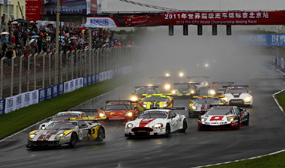Describe all the elements visible in the image meticulously.

The image captures an intense moment from the 2011 GT1 World Championship, showcasing a competitive race on a wet track. A group of high-performance racing cars, including what appears to be an Aston Martin and other GT models, is seen navigating through splashes of water as they maneuver through a challenging corner. The atmosphere is electric, amplified by the background where enthusiastic fans are gathered, watching closely from the grandstands. Above the race, a banner indicates the event's title, emphasizing its significance in the motorsport calendar. Rain-soaked conditions add to the drama, testing both the skill of the drivers and the capabilities of their vehicles.